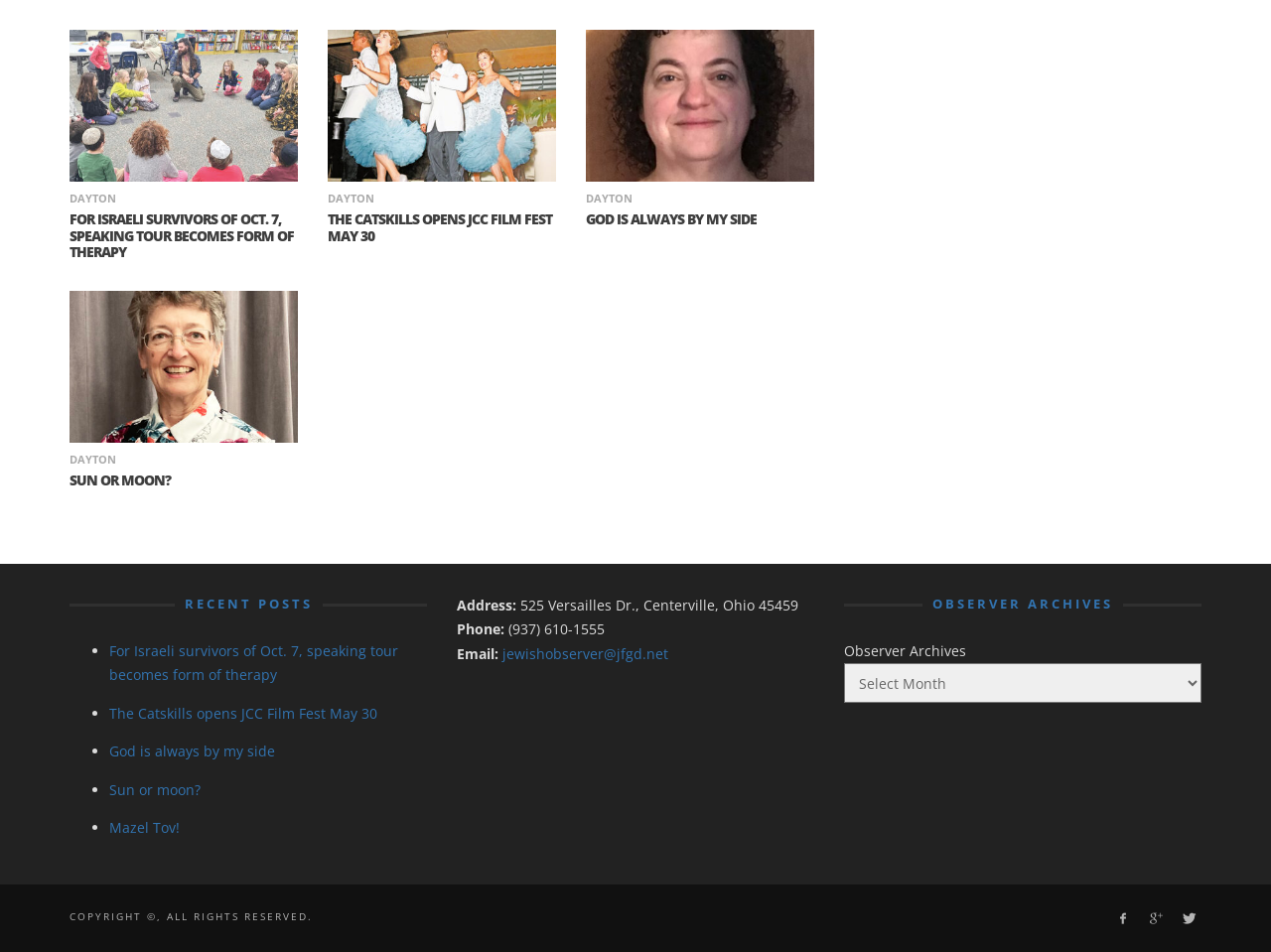Please find the bounding box coordinates of the element that must be clicked to perform the given instruction: "Explore the Observer Archives". The coordinates should be four float numbers from 0 to 1, i.e., [left, top, right, bottom].

[0.664, 0.623, 0.945, 0.645]